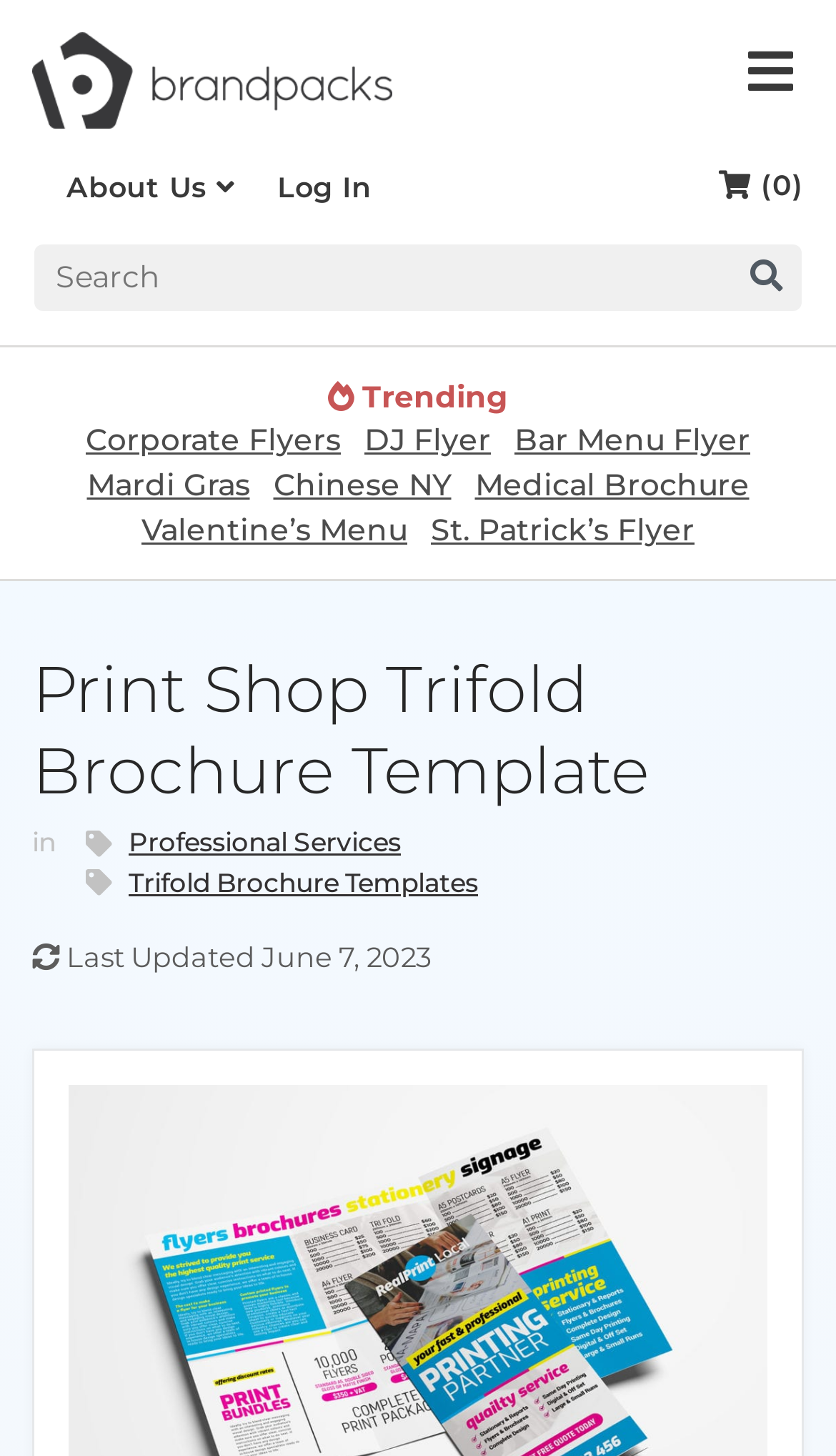Identify the title of the webpage and provide its text content.

Print Shop Trifold Brochure Template